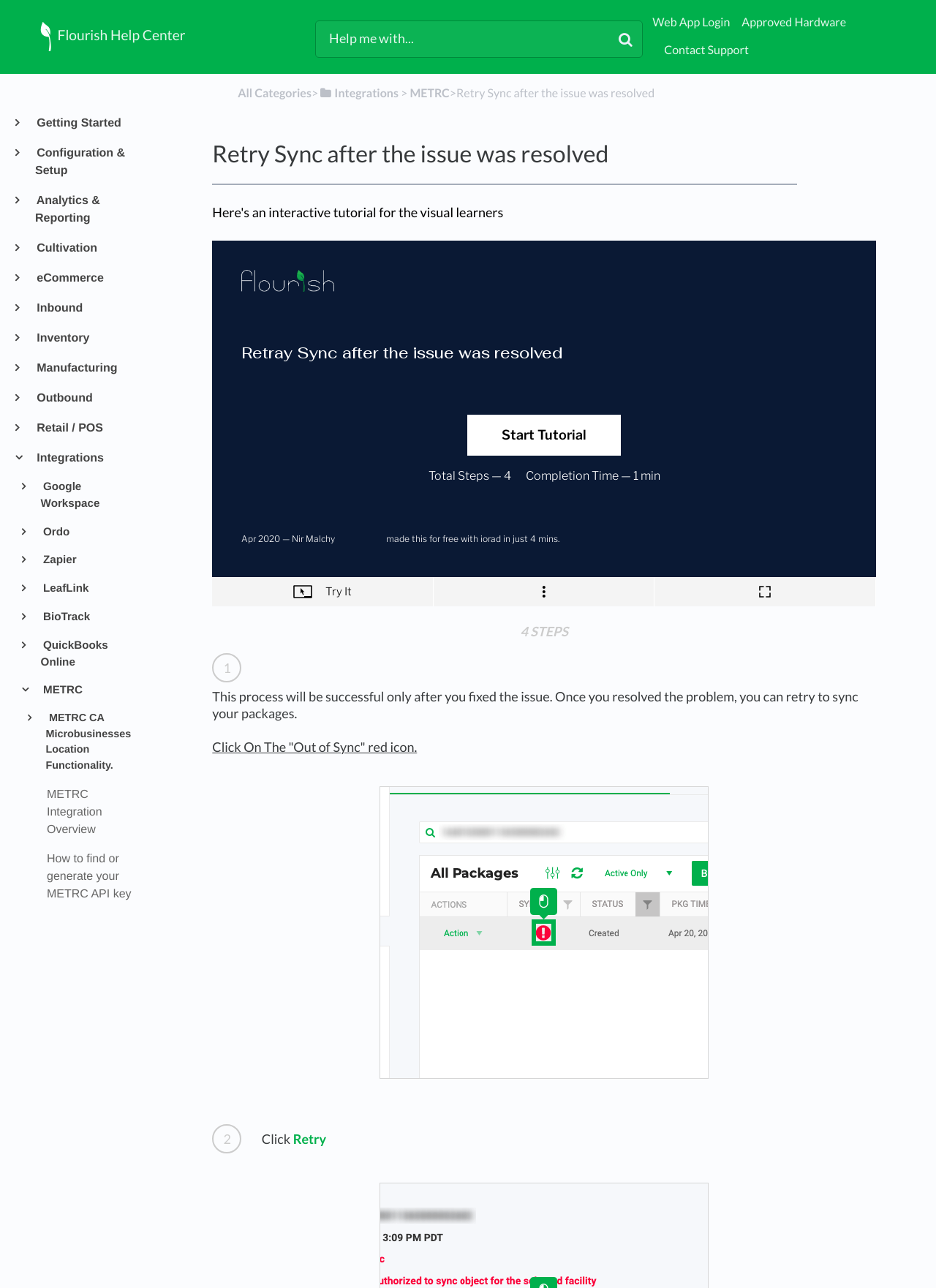Extract the bounding box coordinates for the UI element described by the text: "Flourish Help Center". The coordinates should be in the form of [left, top, right, bottom] with values between 0 and 1.

[0.043, 0.015, 0.198, 0.042]